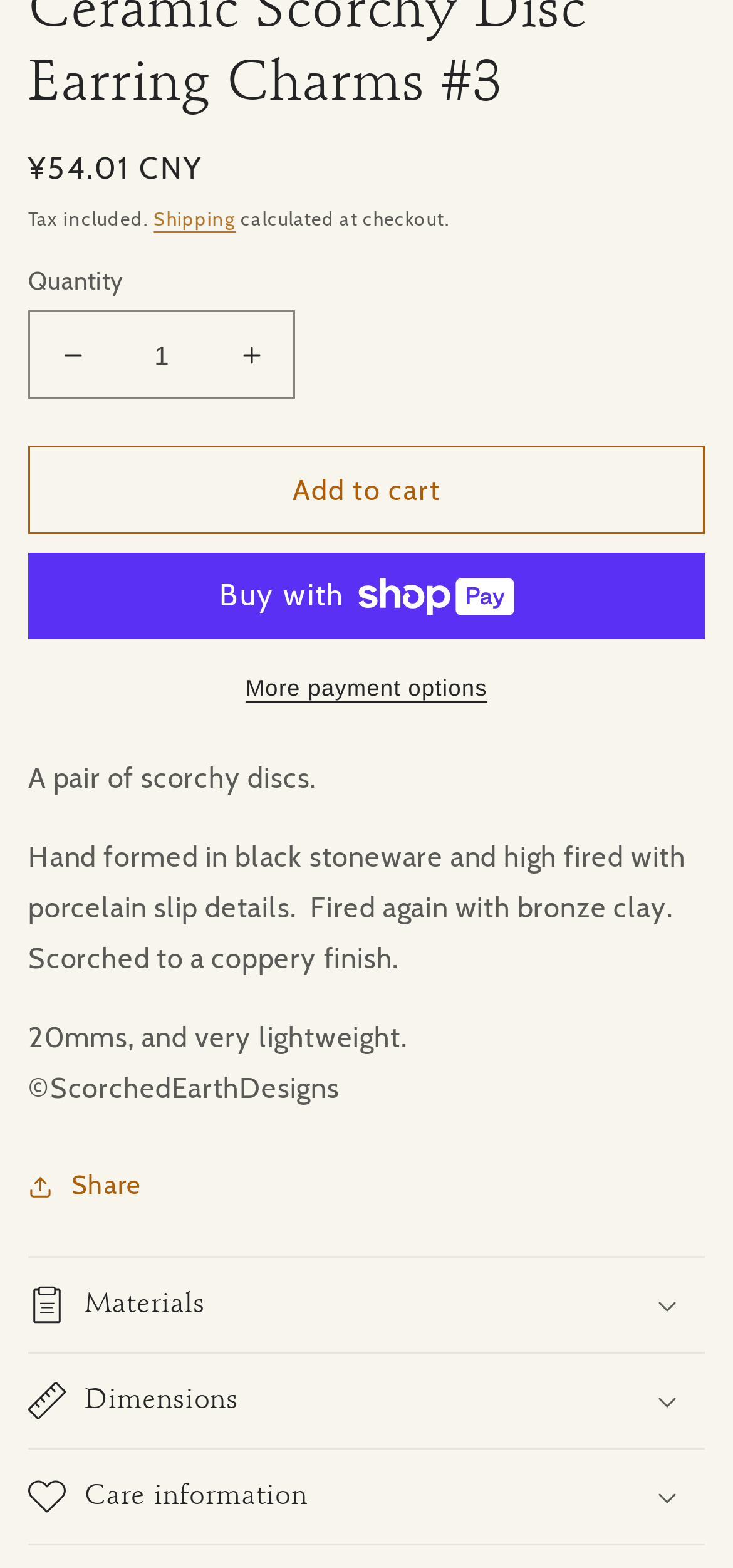What is the material of the product?
Please answer using one word or phrase, based on the screenshot.

Black stoneware and porcelain slip